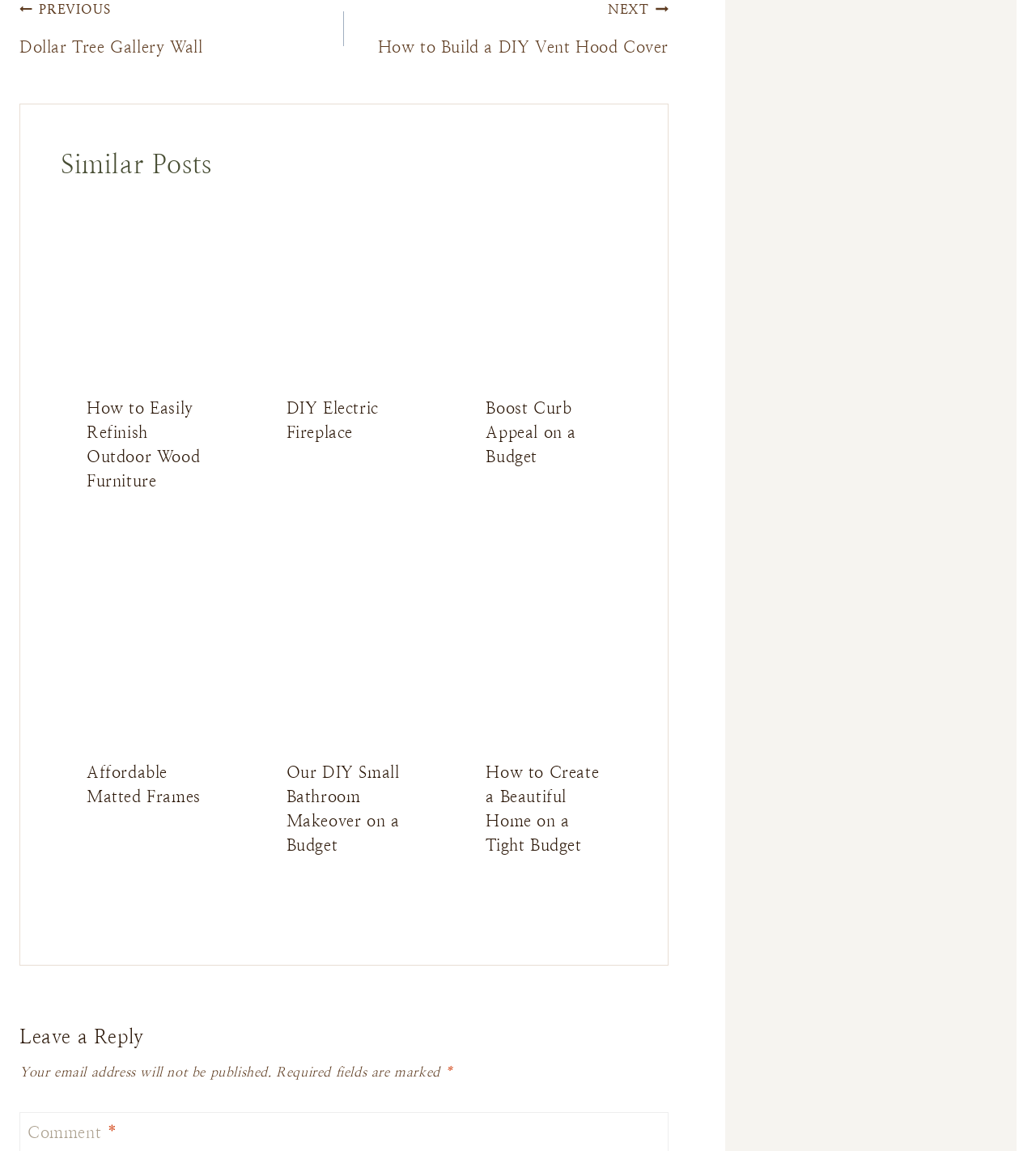What is the topic of the third article?
Answer the question with detailed information derived from the image.

The third article is located at the top-right corner of the webpage, and its topic is 'Boost Curb Appeal on a Budget', which is indicated by the heading element with bounding box coordinates [0.469, 0.344, 0.58, 0.408] and the link element with bounding box coordinates [0.469, 0.346, 0.556, 0.405].